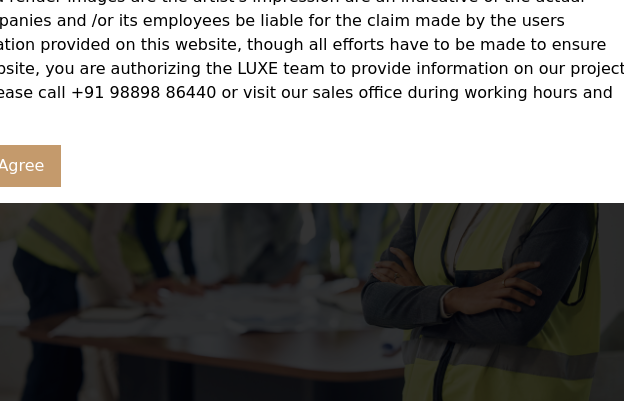What is the goal of the team?
Based on the image, give a one-word or short phrase answer.

Achieving project goals